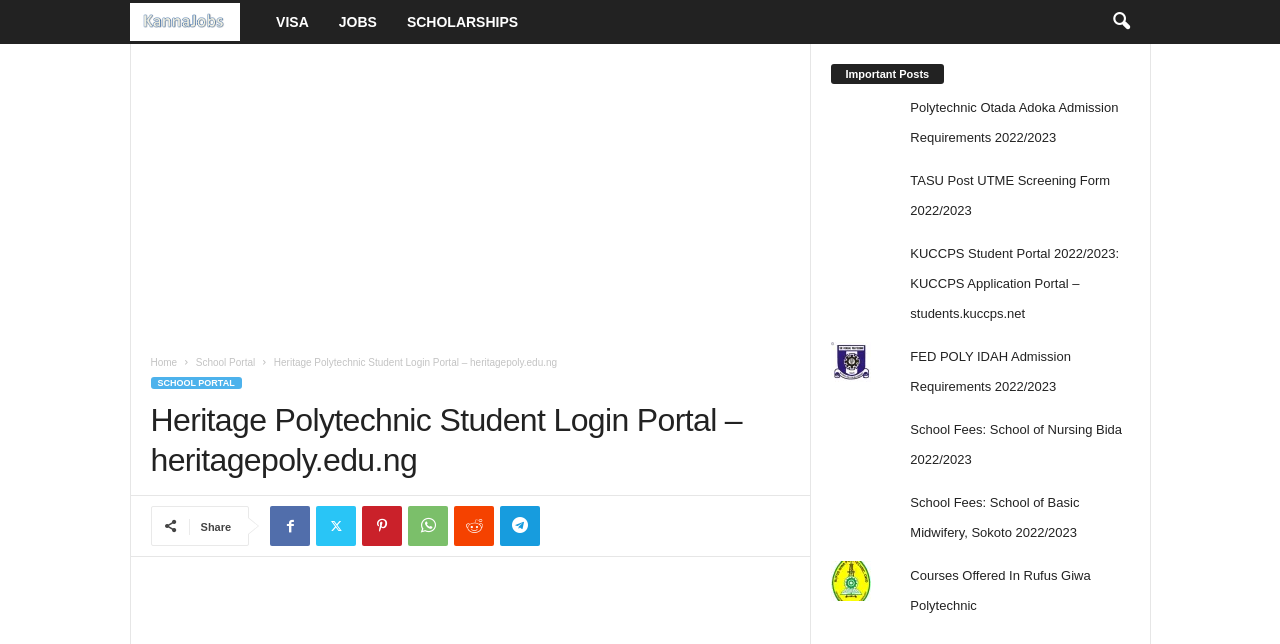Given the element description School Portal, predict the bounding box coordinates for the UI element in the webpage screenshot. The format should be (top-left x, top-left y, bottom-right x, bottom-right y), and the values should be between 0 and 1.

[0.153, 0.554, 0.199, 0.571]